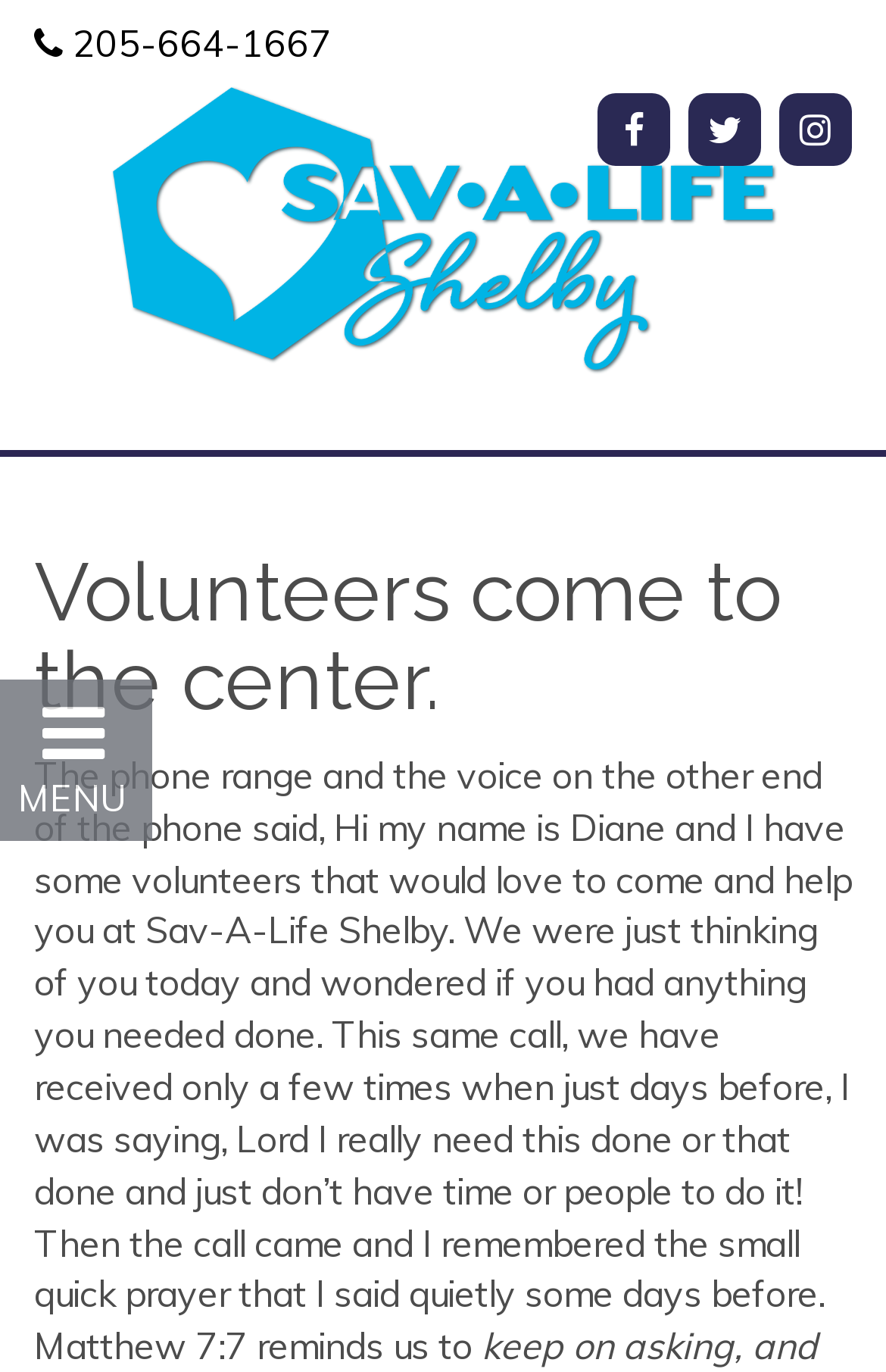What is the topic of the heading above 'Who We Are'?
Using the visual information, answer the question in a single word or phrase.

About Us